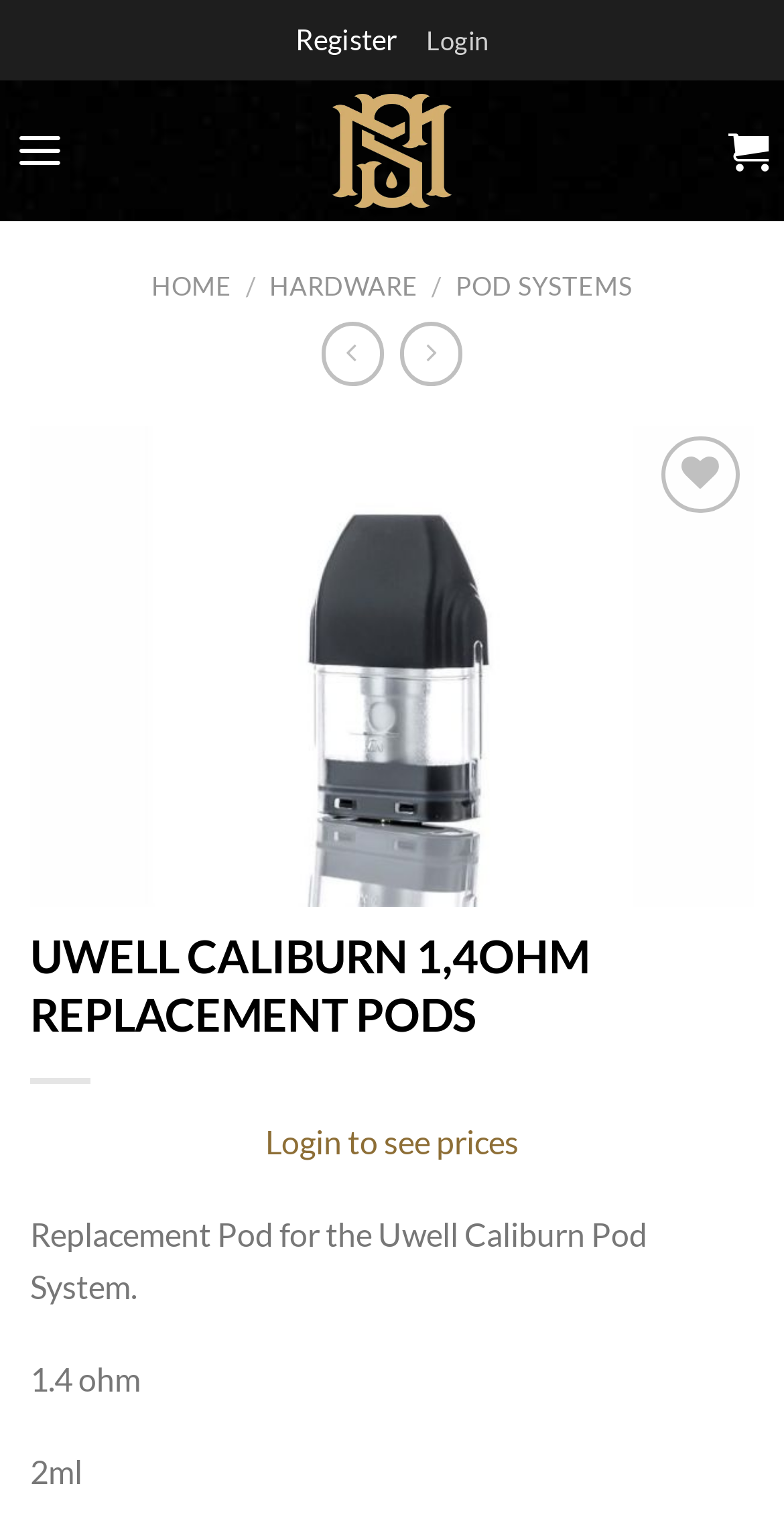What is the resistance of the replacement pod?
Observe the image and answer the question with a one-word or short phrase response.

1.4 ohm